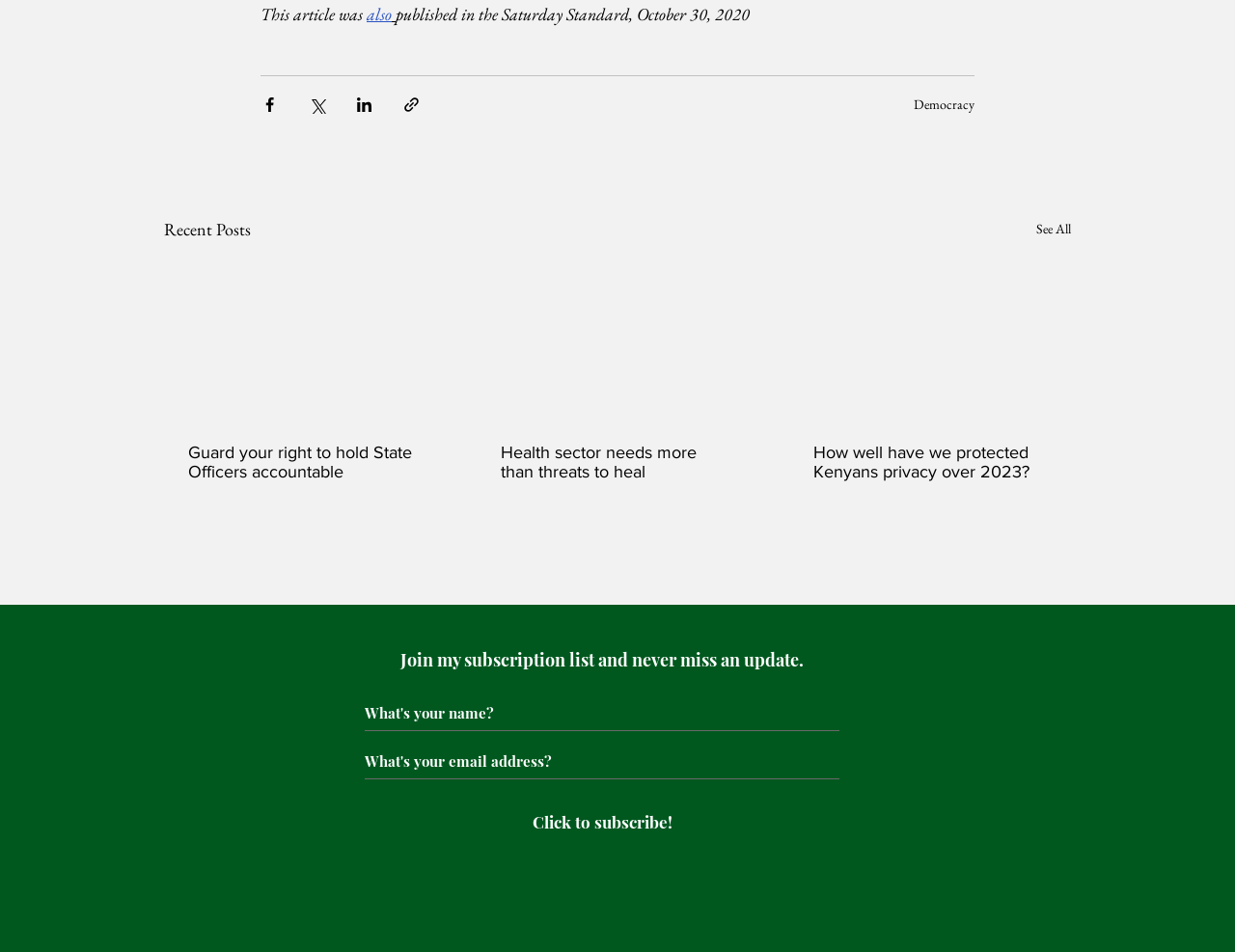Pinpoint the bounding box coordinates of the clickable area necessary to execute the following instruction: "Contact us through email". The coordinates should be given as four float numbers between 0 and 1, namely [left, top, right, bottom].

None